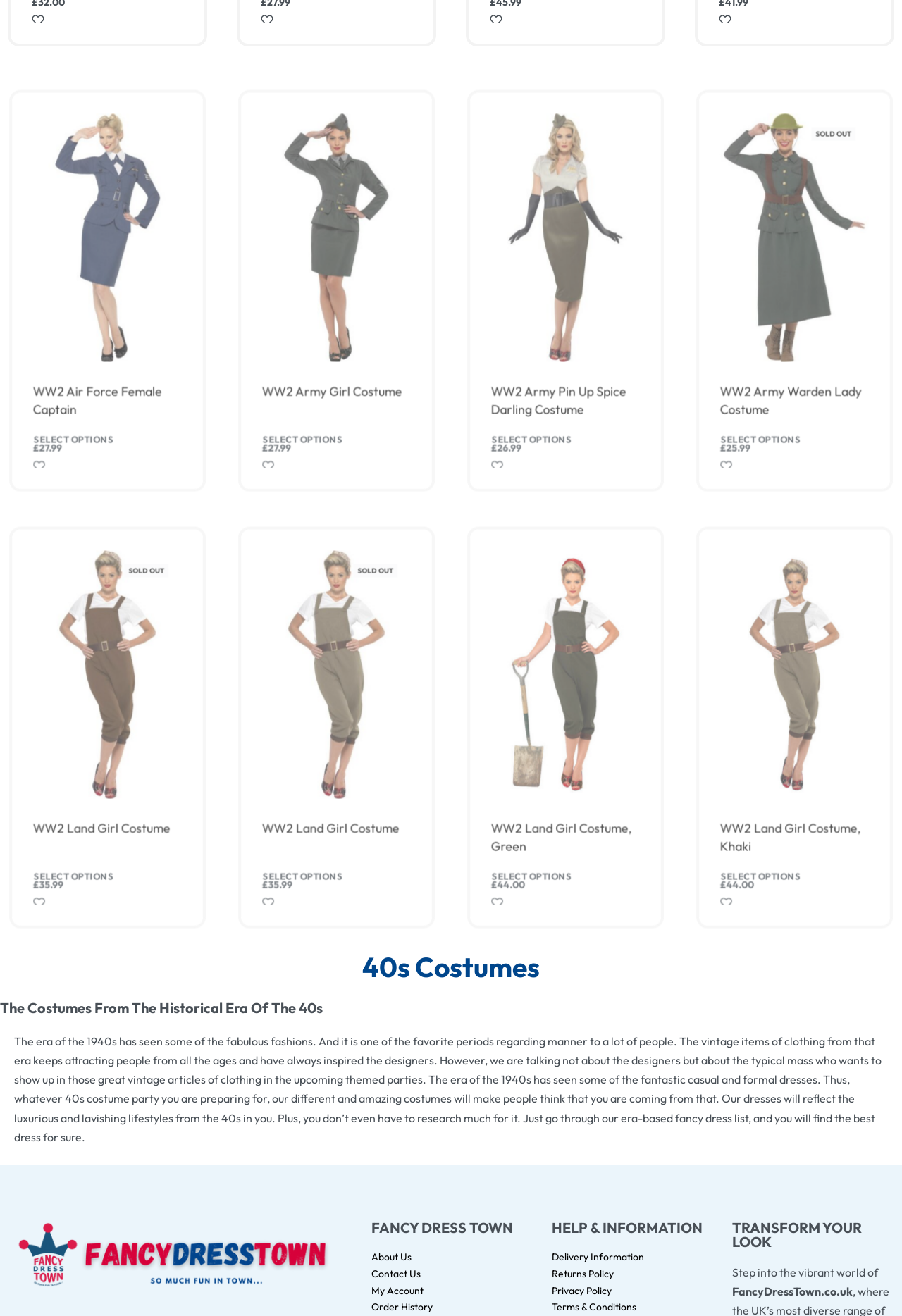What is the price of WW2 Air Force Female Captain costume?
Look at the screenshot and give a one-word or phrase answer.

£27.99